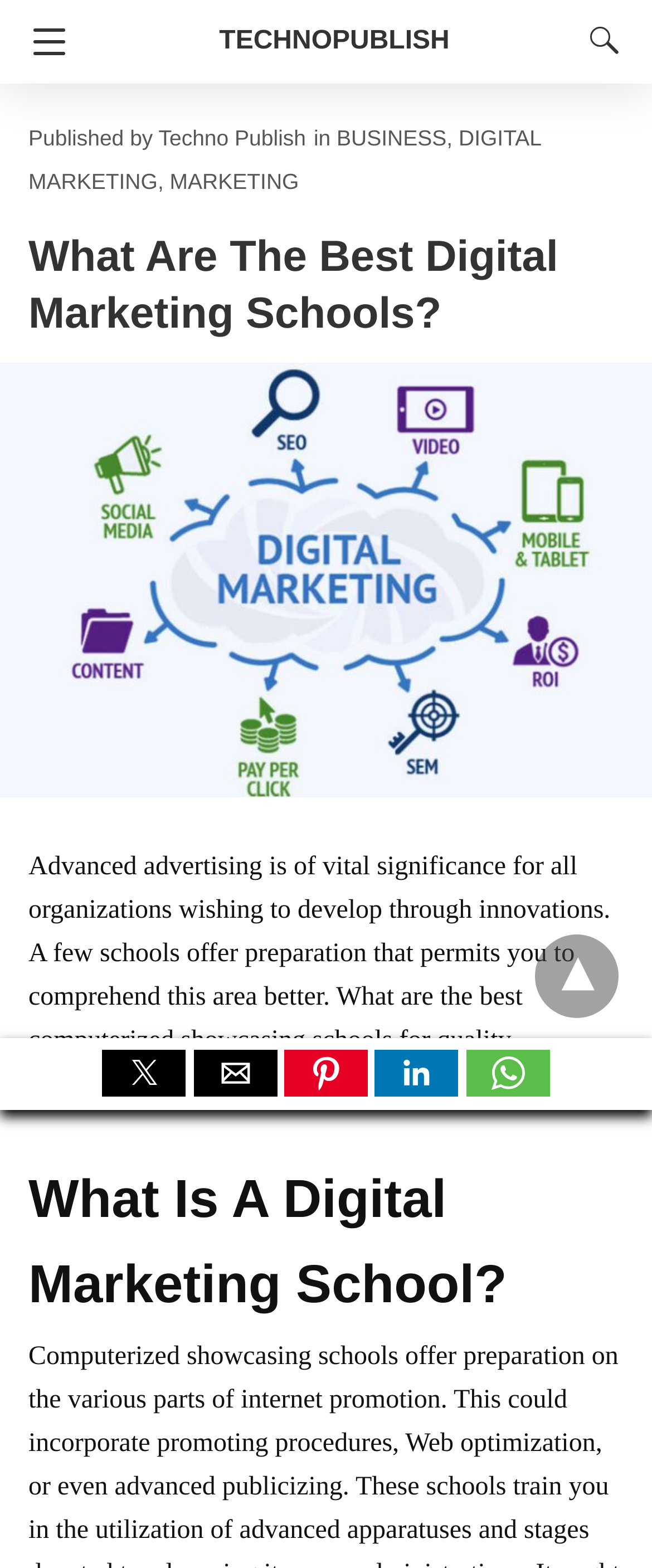What is the purpose of digital marketing schools?
Respond to the question with a single word or phrase according to the image.

To develop through innovations